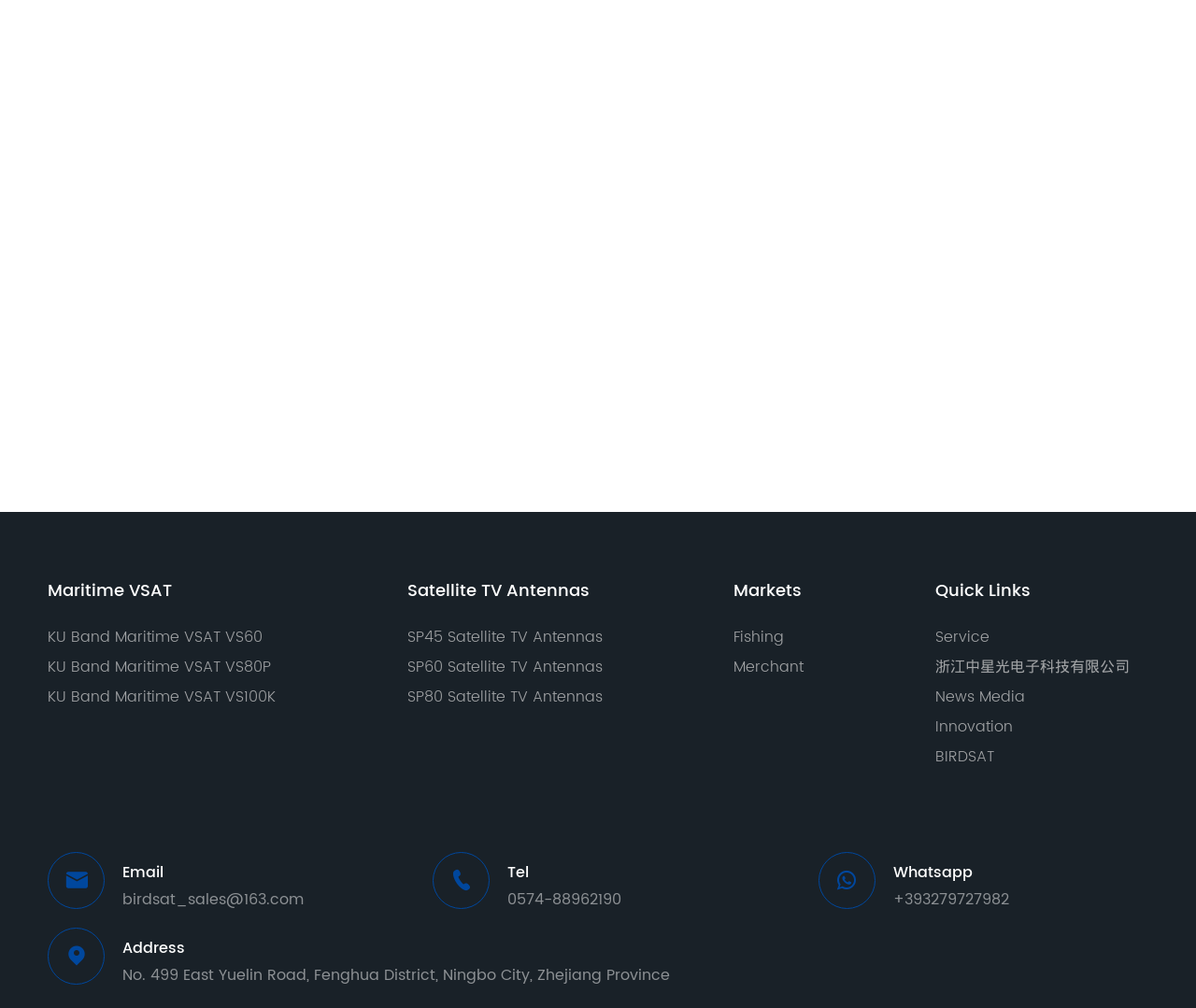Locate the bounding box coordinates of the segment that needs to be clicked to meet this instruction: "Click on Maritime VSAT".

[0.04, 0.573, 0.231, 0.601]